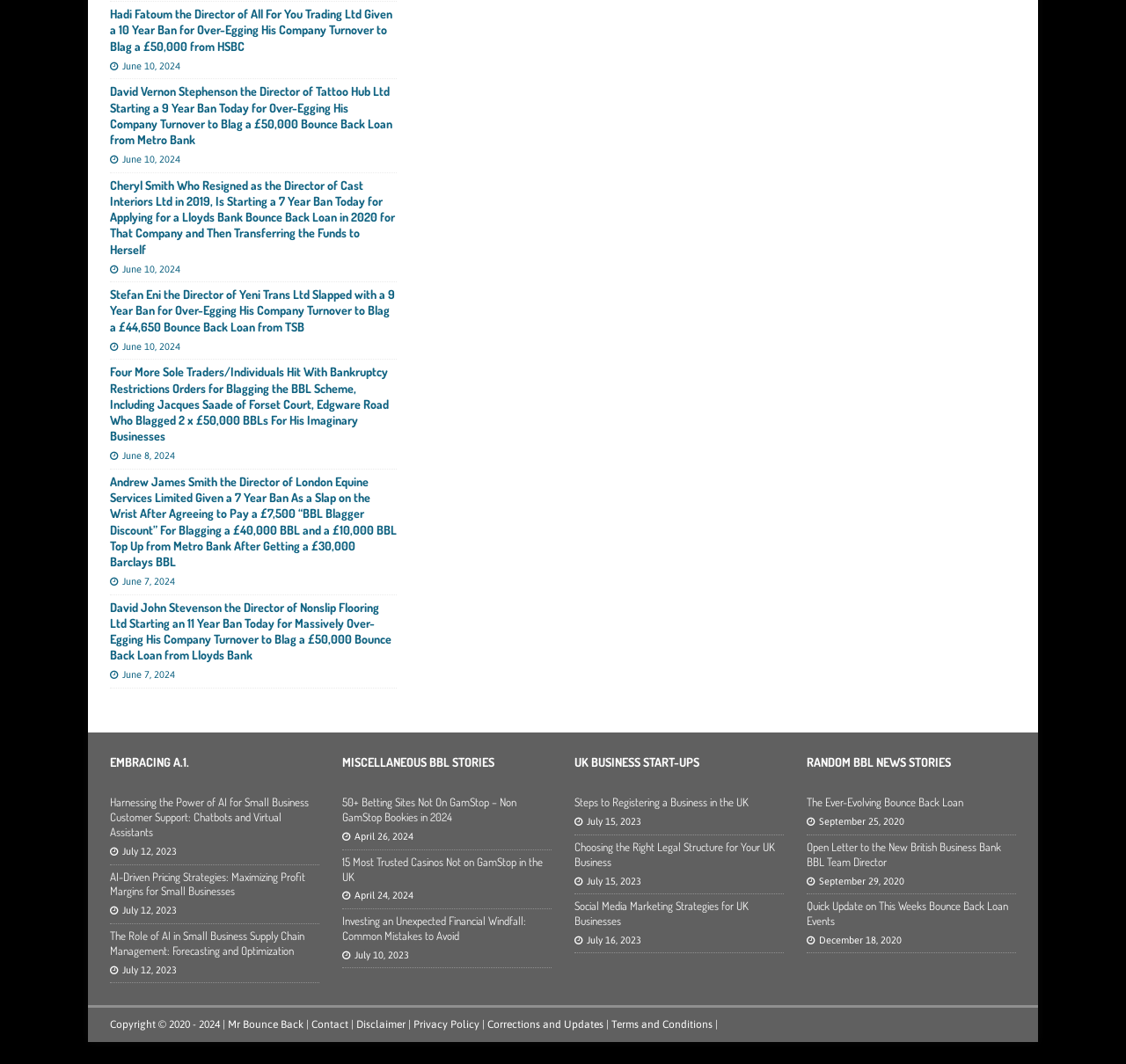Please find the bounding box coordinates of the element that needs to be clicked to perform the following instruction: "Check the IMPRESSUM link". The bounding box coordinates should be four float numbers between 0 and 1, represented as [left, top, right, bottom].

None